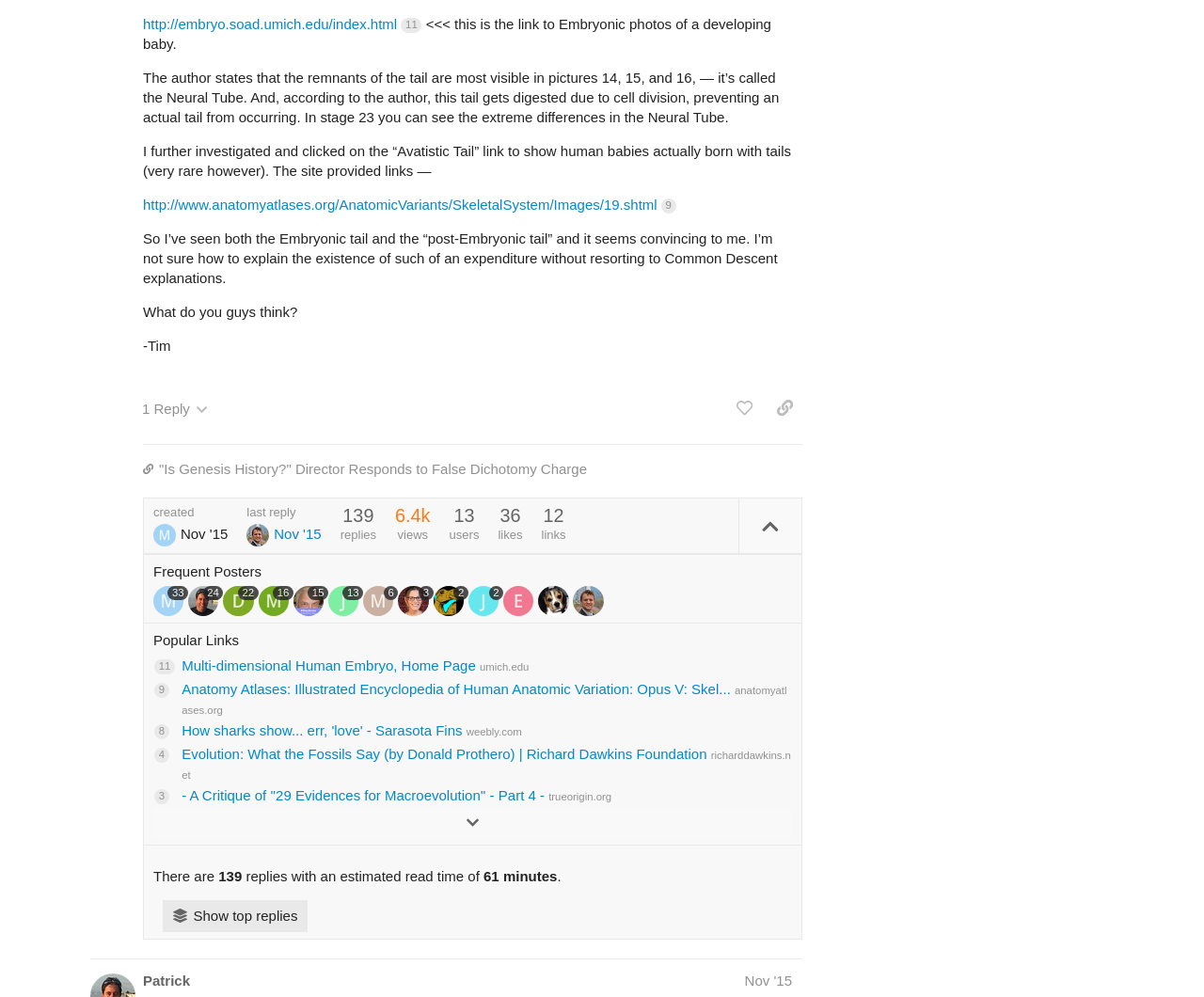Determine the bounding box coordinates of the element that should be clicked to execute the following command: "Click on the 'Terms of Service' link".

[0.145, 0.918, 0.232, 0.934]